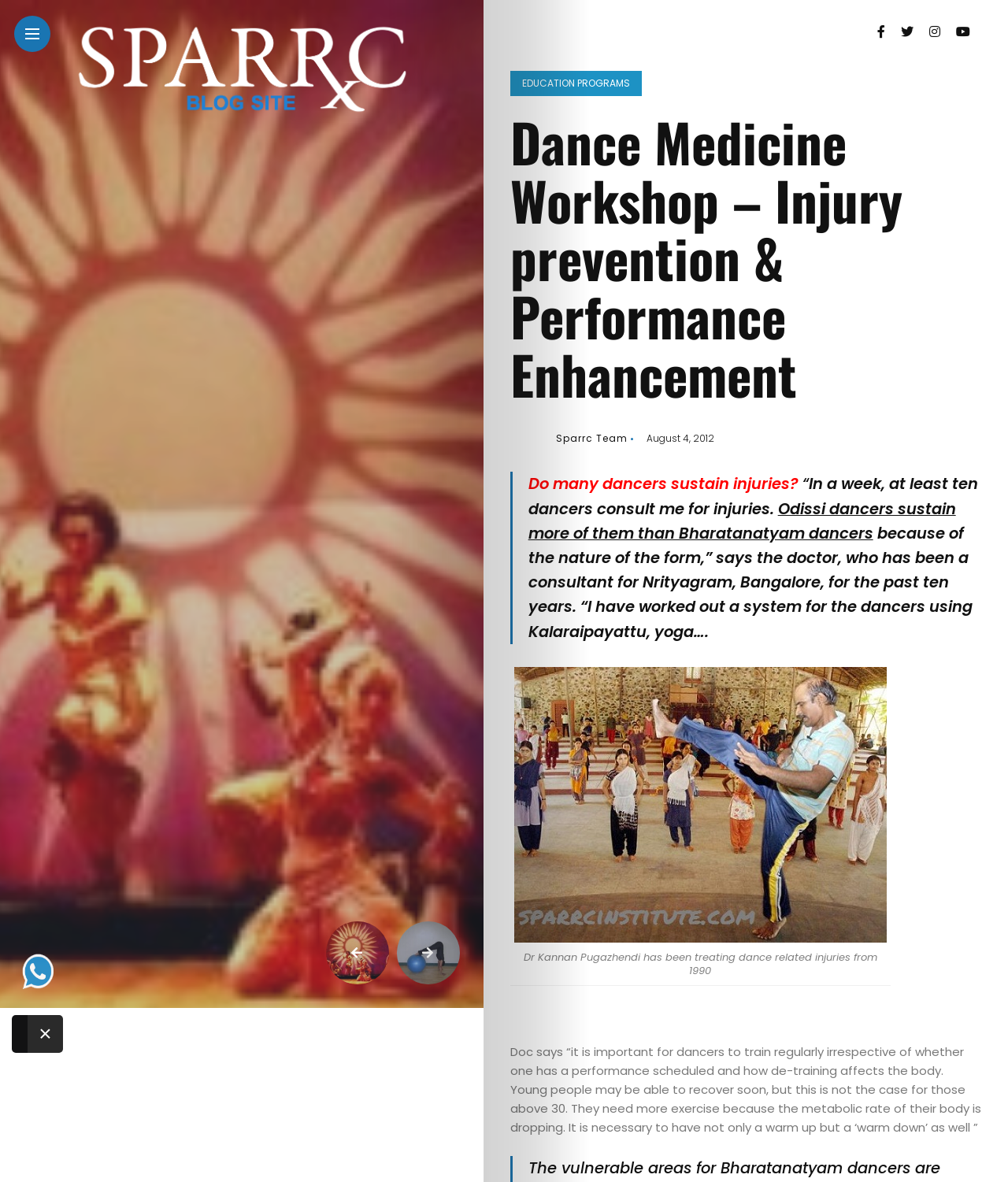Refer to the screenshot and answer the following question in detail:
What is the theme of the image described by 'Sports & Fitness Medicine E-Magazine'?

The image is described by the text 'Sports & Fitness Medicine E-Magazine', which suggests that the image is related to sports and fitness, possibly a magazine cover or a logo.